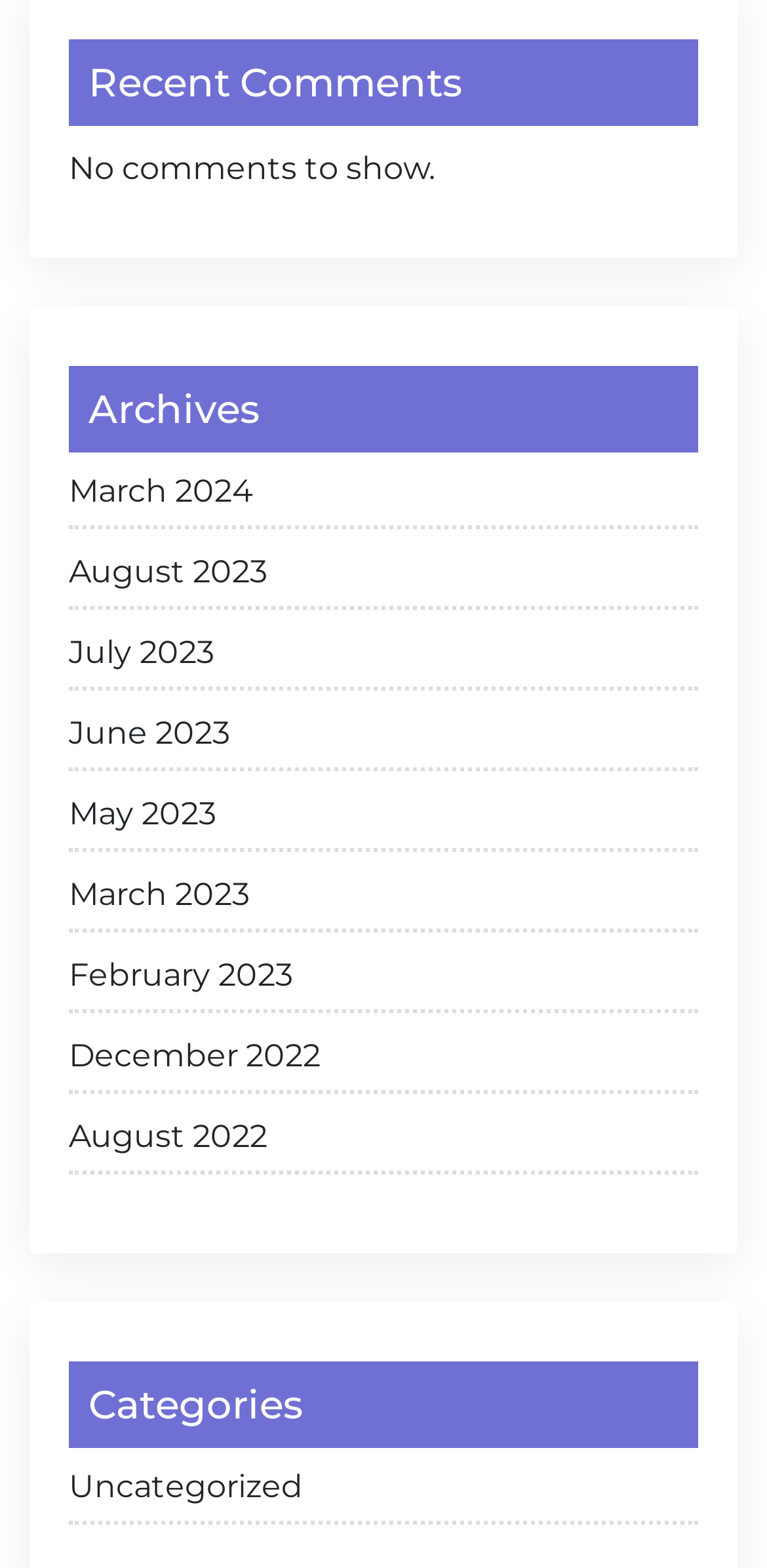Determine the bounding box coordinates of the section to be clicked to follow the instruction: "Go to March 2024 archives". The coordinates should be given as four float numbers between 0 and 1, formatted as [left, top, right, bottom].

[0.09, 0.298, 0.91, 0.337]